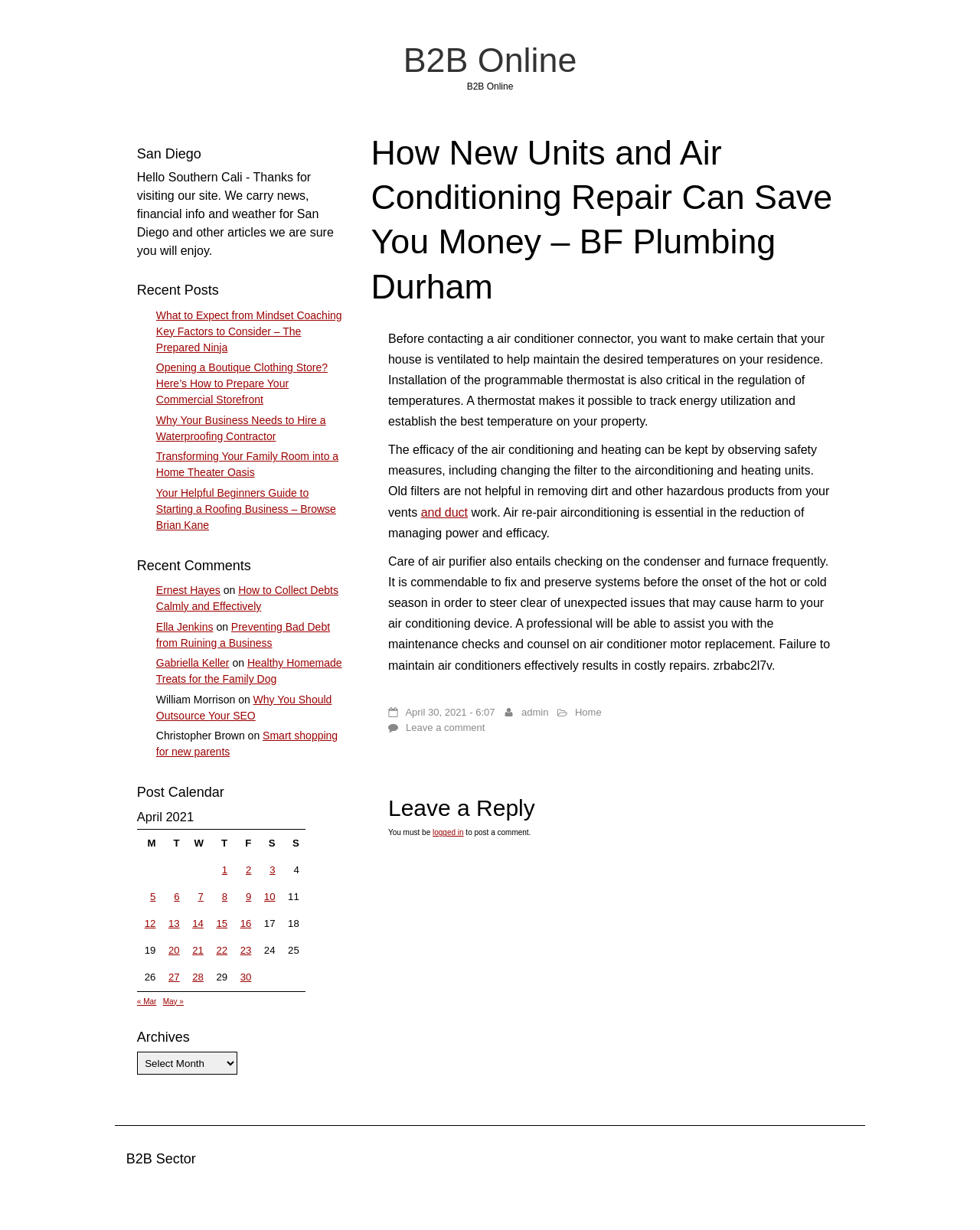Create a detailed narrative of the webpage’s visual and textual elements.

This webpage is about B2B Online, with a focus on air conditioning repair and maintenance. At the top, there is a heading "B2B Online" and a link with the same text. Below this, there is an article with a heading "How New Units and Air Conditioning Repair Can Save You Money – BF Plumbing Durham". 

The article discusses the importance of proper ventilation, installing programmable thermostats, and maintaining air conditioning and heating units to reduce energy consumption and costs. It also emphasizes the need for regular maintenance checks and professional assistance to avoid unexpected issues.

On the right side of the page, there are three sections: "San Diego", "Recent Posts", and "Recent Comments". The "San Diego" section has a heading and a brief introduction to the website, which provides news, financial information, and weather updates for San Diego and other articles. The "Recent Posts" section lists five links to different articles, including "What to Expect from Mindset Coaching Key Factors to Consider" and "Transforming Your Family Room into a Home Theater Oasis". The "Recent Comments" section lists six comments from different users, with links to the articles they commented on.

At the bottom of the page, there is a footer section with links to "April 30, 2021 - 6:07", "admin", "Home", and "Leave a comment". Below this, there is a section for leaving a reply, with a heading "Leave a Reply" and a text input field.

On the left side of the page, there is a calendar section titled "Post Calendar" for April 2021. The calendar lists the days of the month, with links to posts published on specific dates.